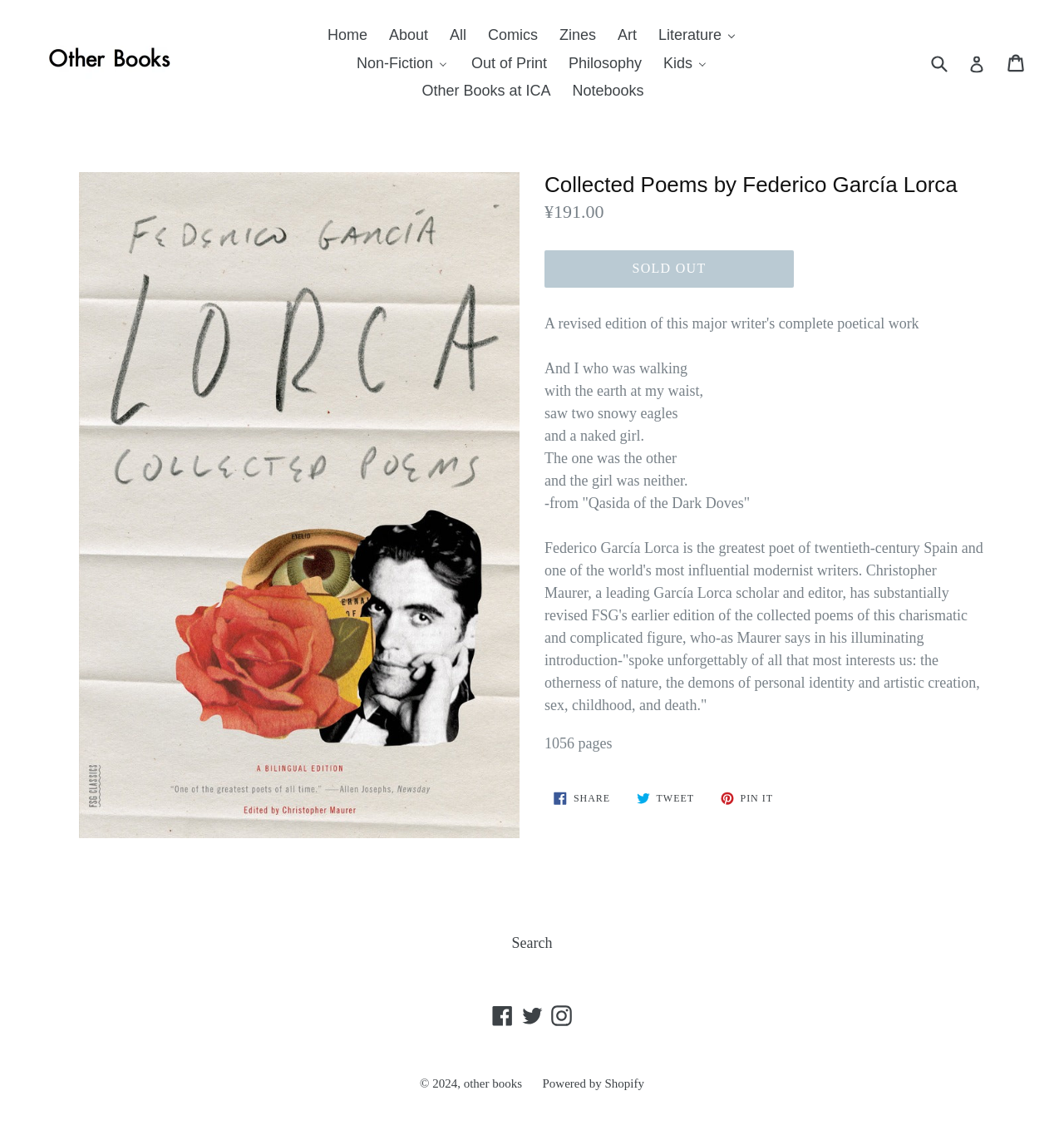What social media platforms are available for sharing on this webpage?
Provide a well-explained and detailed answer to the question.

I determined the answer by looking at the links on the webpage, specifically the ones that say 'SHARE ON FACEBOOK', 'TWEET ON TWITTER', and 'PIN ON PINTEREST'. This indicates that the webpage allows sharing on Facebook, Twitter, and Pinterest.